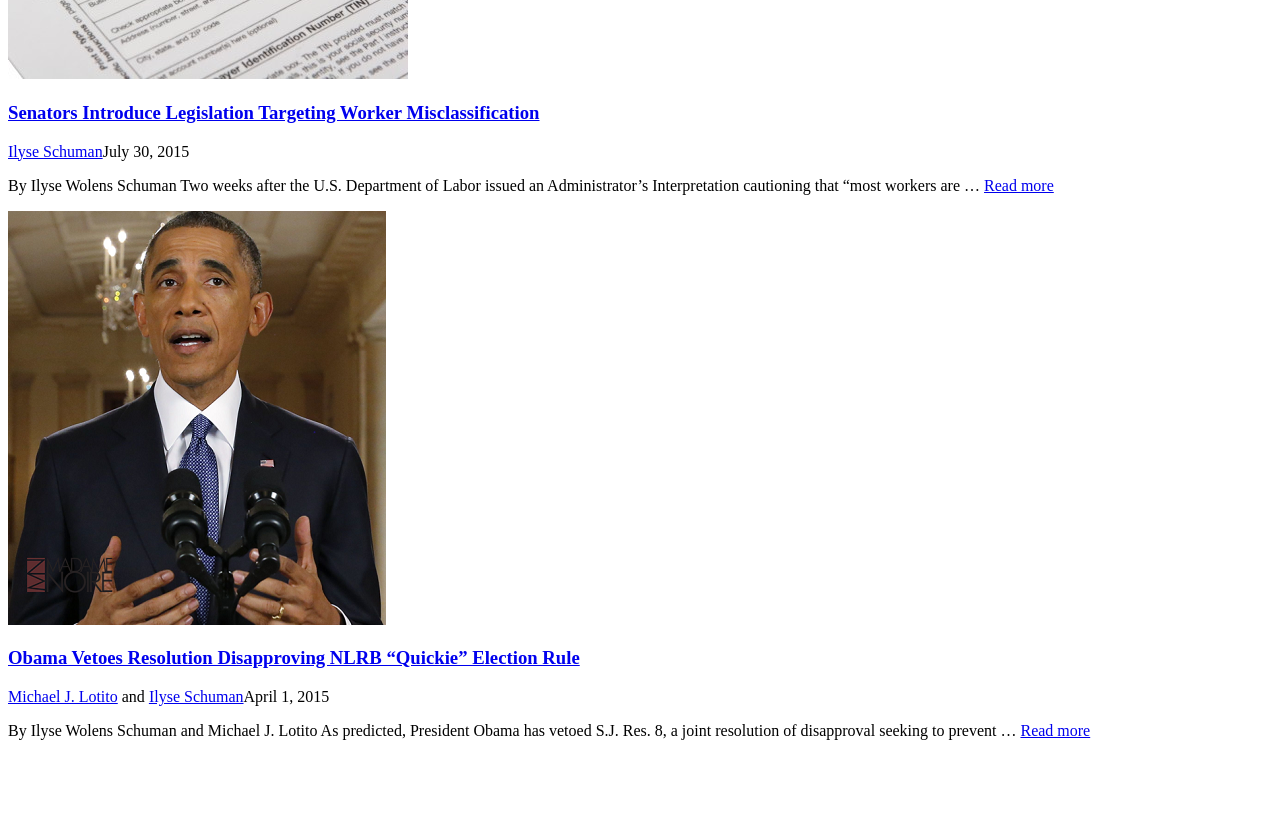What is the date of the second article?
Please provide a comprehensive answer to the question based on the webpage screenshot.

I examined the second article element and found a time element with the text 'April 1, 2015', which is the date of the article.